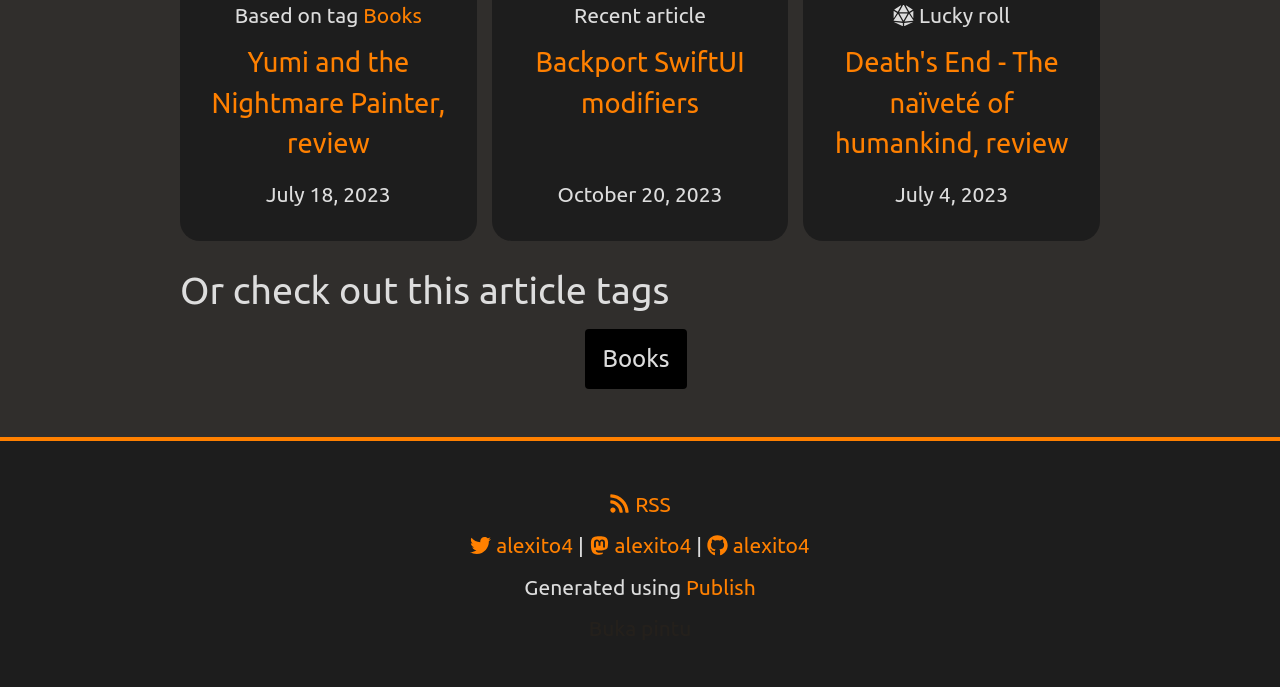Please find the bounding box for the UI element described by: "Backport SwiftUI modifiers".

[0.418, 0.068, 0.582, 0.171]